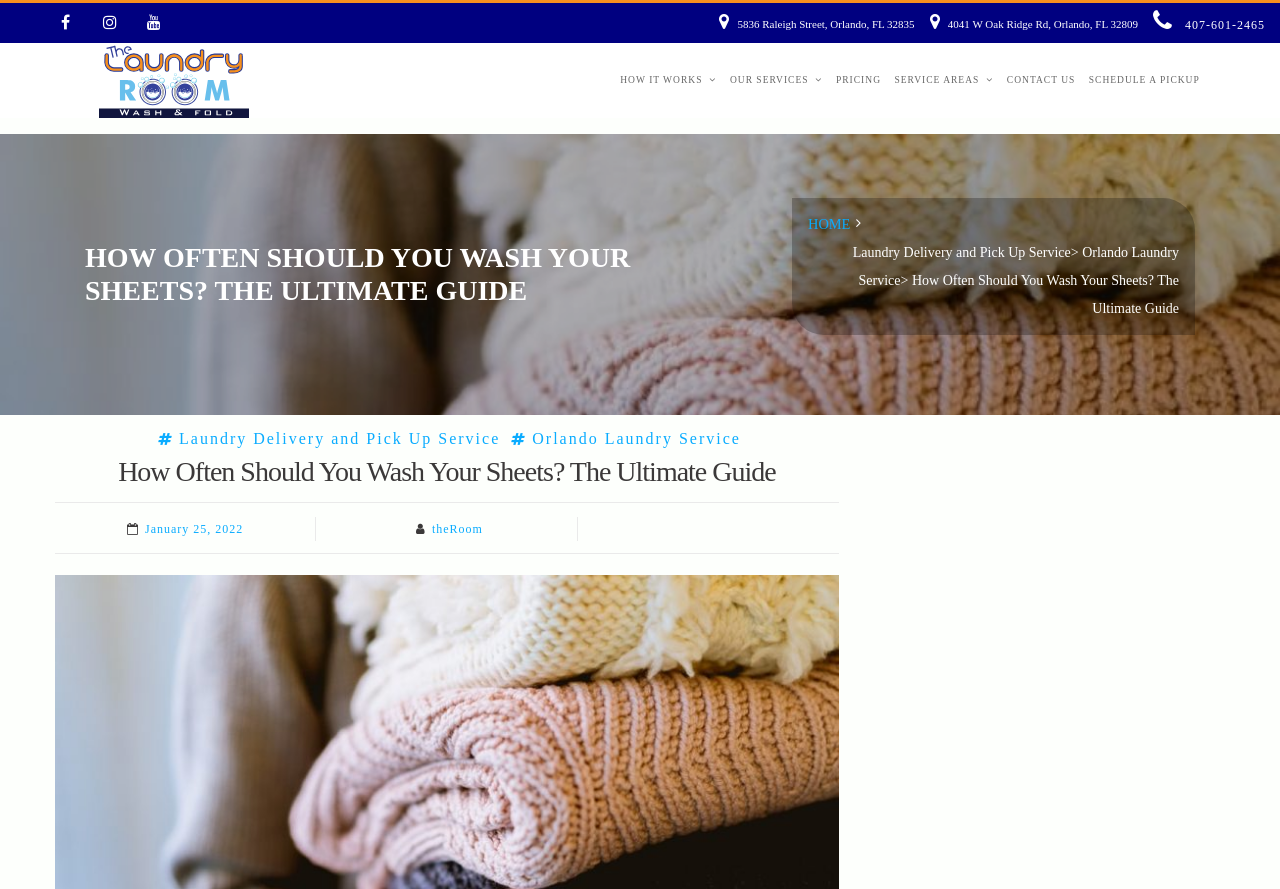How many navigation links are in the breadcrumb?
Identify the answer in the screenshot and reply with a single word or phrase.

1